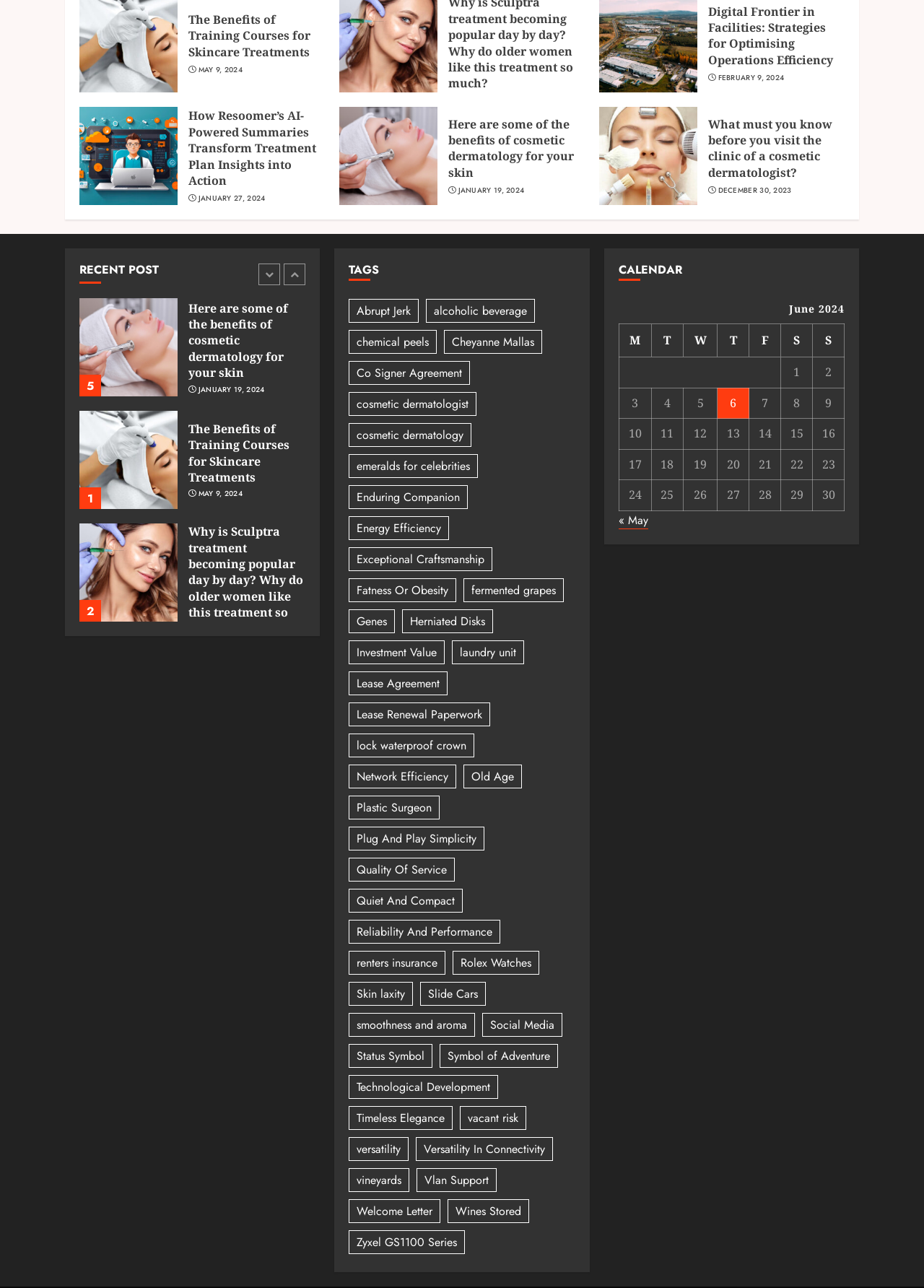Reply to the question with a single word or phrase:
How many items are related to 'cosmetic dermatology'?

2